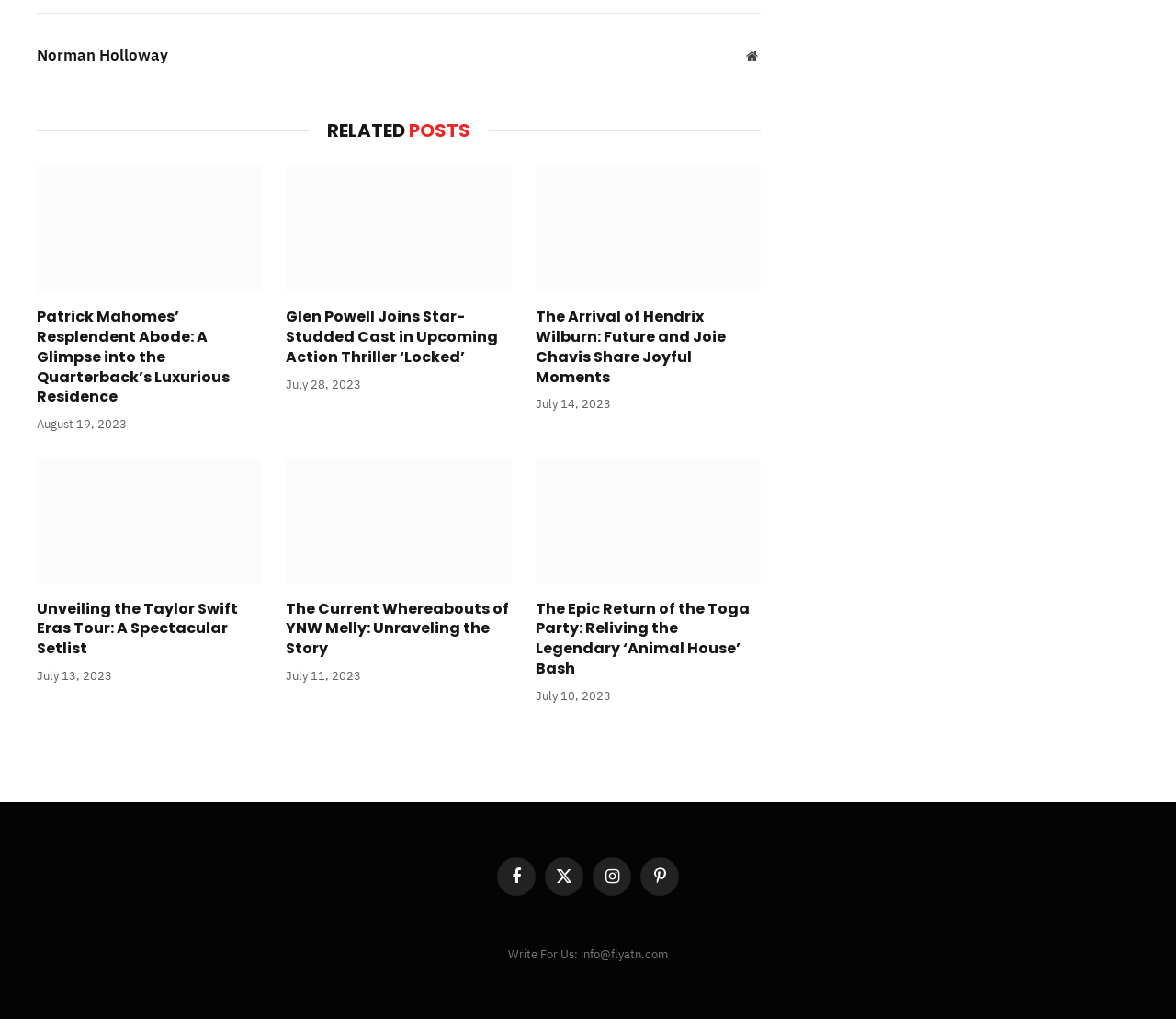From the screenshot, find the bounding box of the UI element matching this description: "Find a Branch". Supply the bounding box coordinates in the form [left, top, right, bottom], each a float between 0 and 1.

None